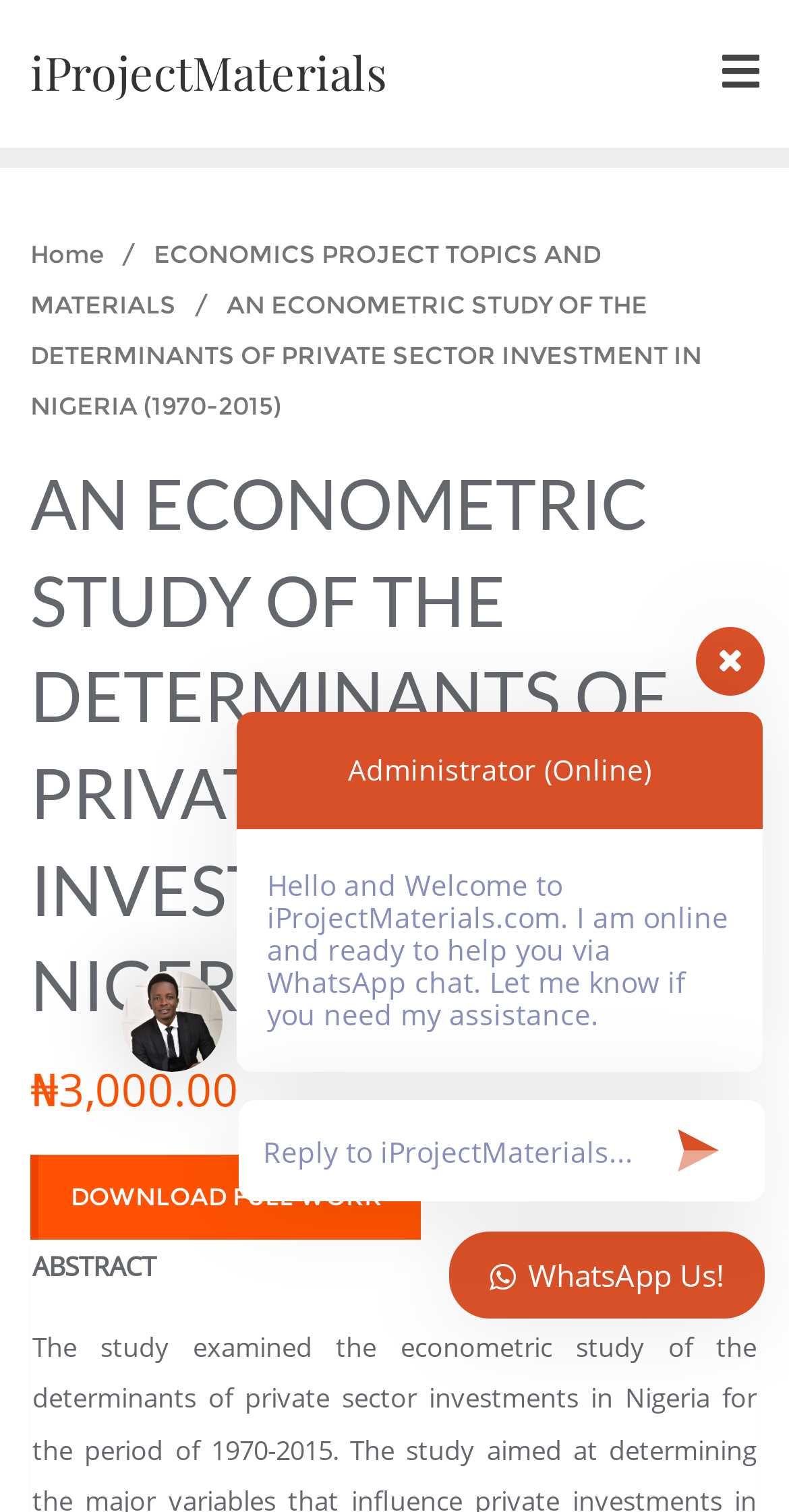Respond with a single word or phrase to the following question: What is the purpose of the button?

DOWNLOAD FULL WORK